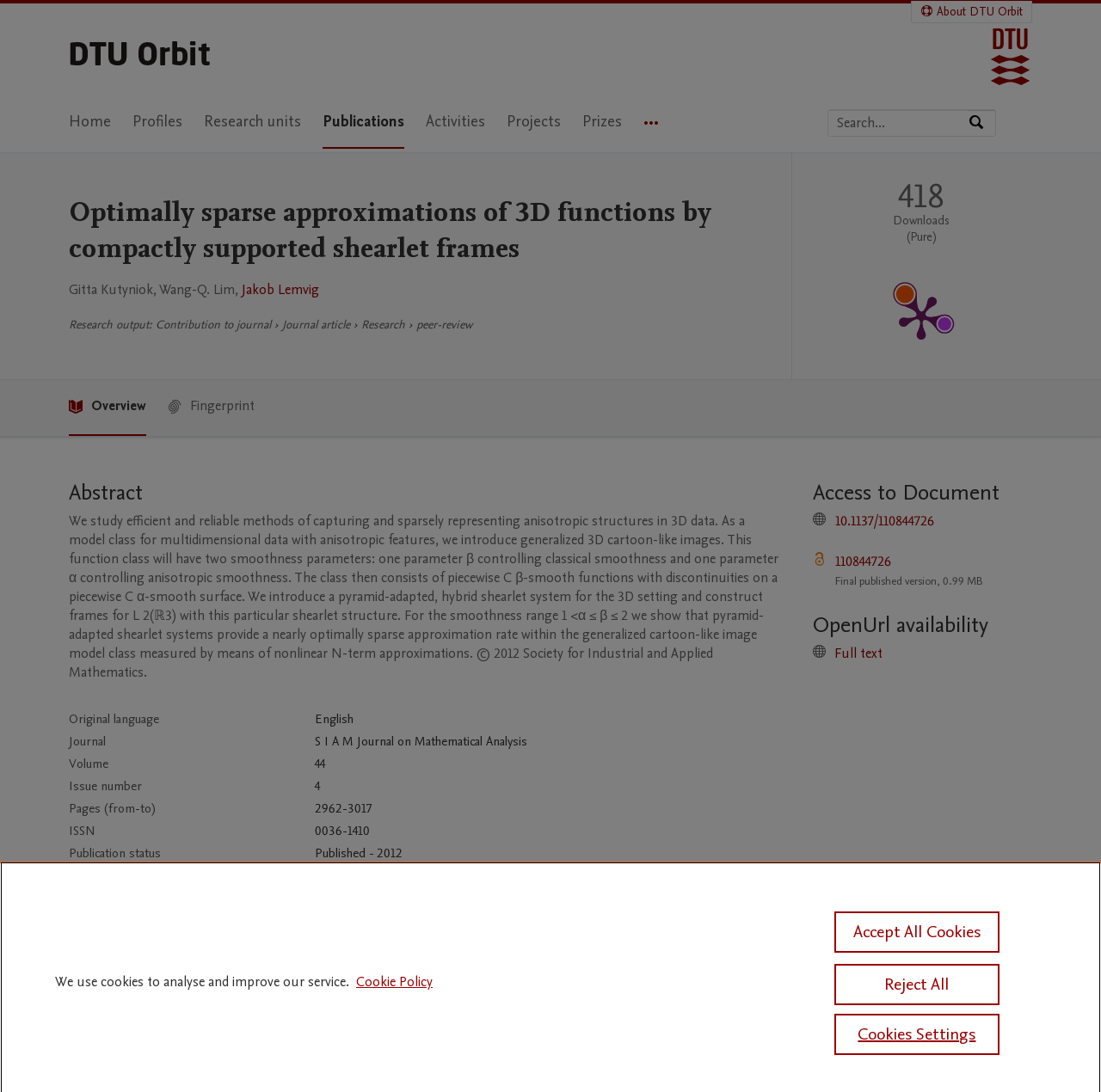Specify the bounding box coordinates (top-left x, top-left y, bottom-right x, bottom-right y) of the UI element in the screenshot that matches this description: Projects

[0.46, 0.088, 0.509, 0.136]